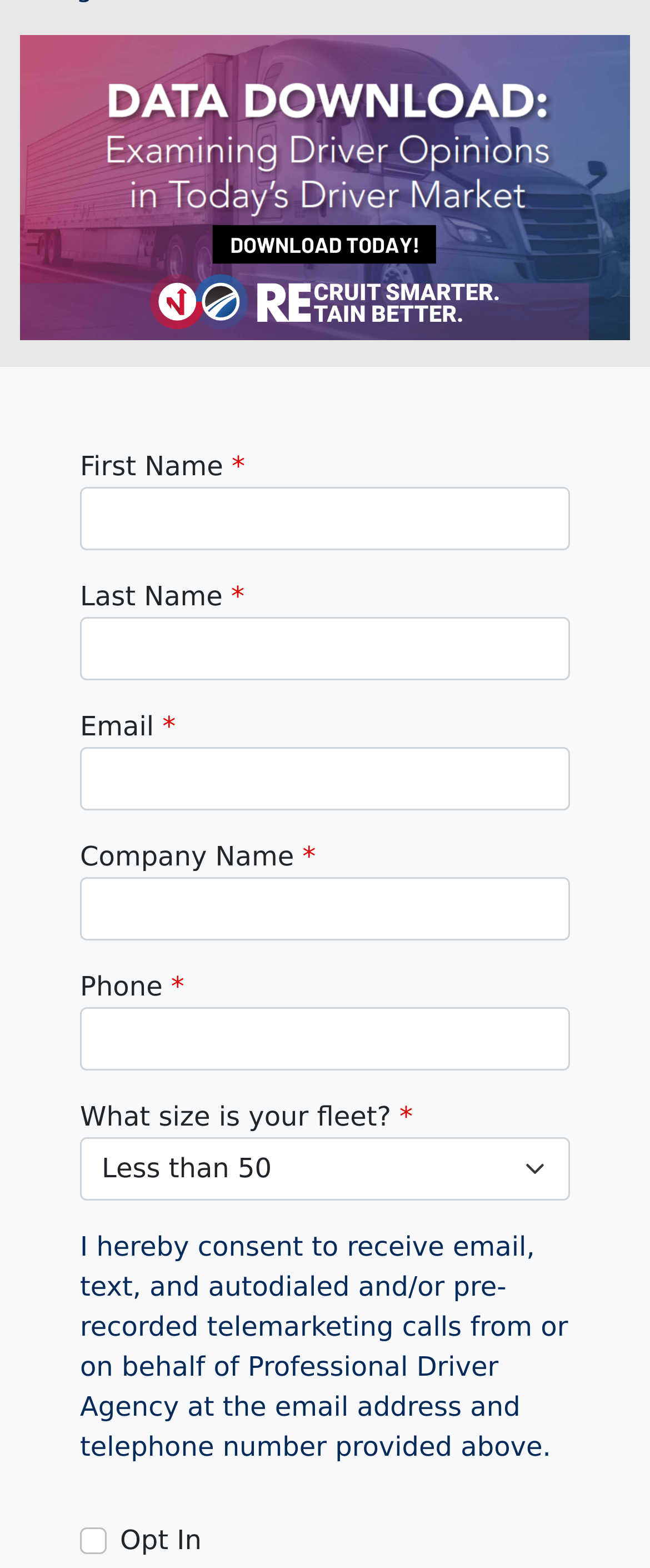Provide the bounding box coordinates of the area you need to click to execute the following instruction: "Enter company name".

[0.123, 0.559, 0.877, 0.6]